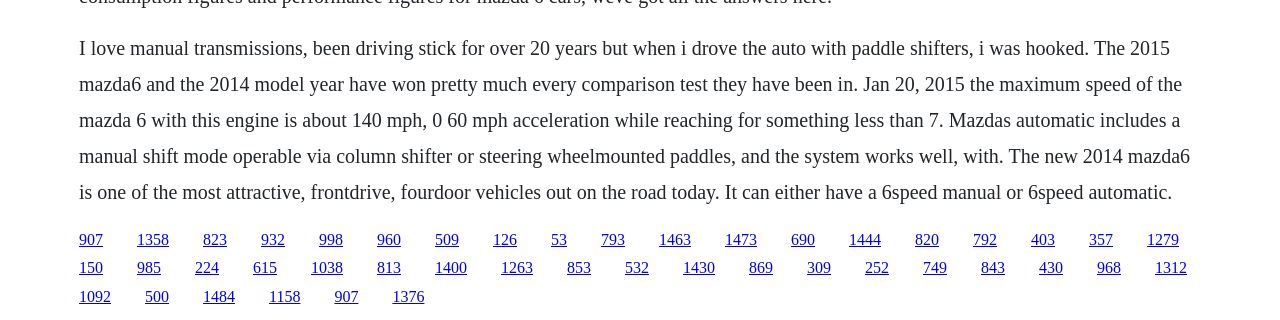Identify the bounding box coordinates of the element that should be clicked to fulfill this task: "Learn more about the 6-speed automatic". The coordinates should be provided as four float numbers between 0 and 1, i.e., [left, top, right, bottom].

[0.204, 0.721, 0.223, 0.774]